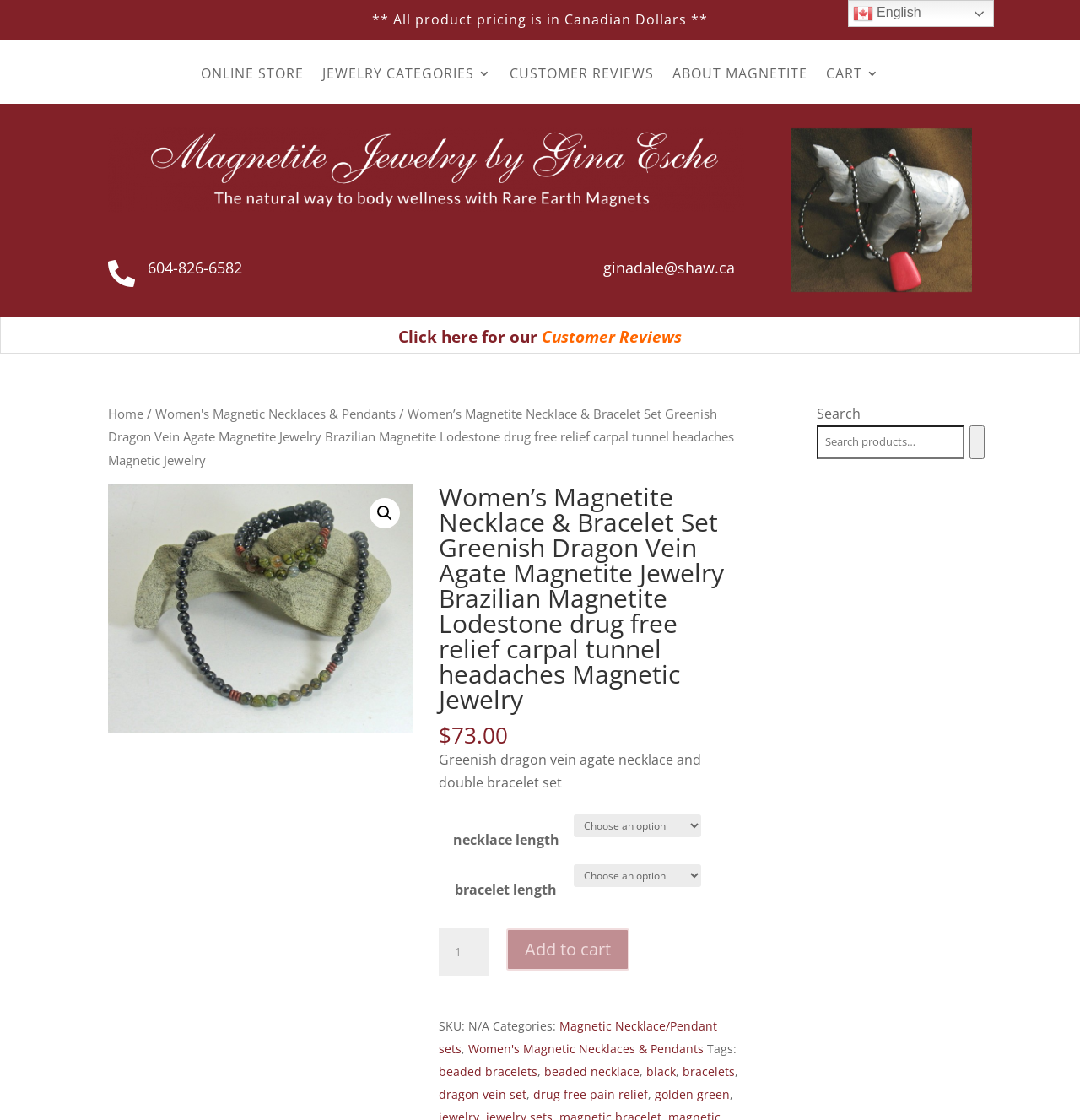Find the bounding box coordinates of the element I should click to carry out the following instruction: "Search for products".

[0.756, 0.38, 0.893, 0.41]